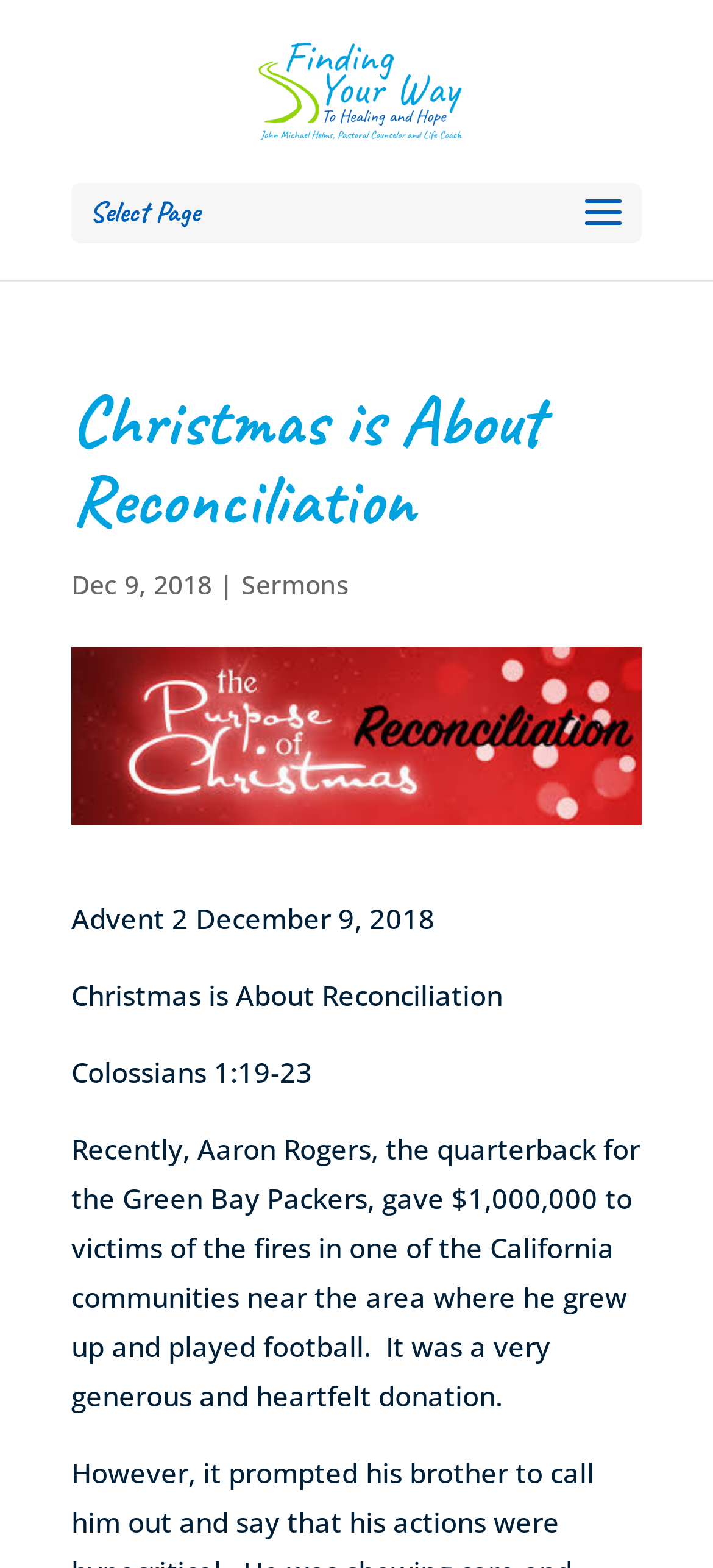Please provide the main heading of the webpage content.

Christmas is About Reconciliation